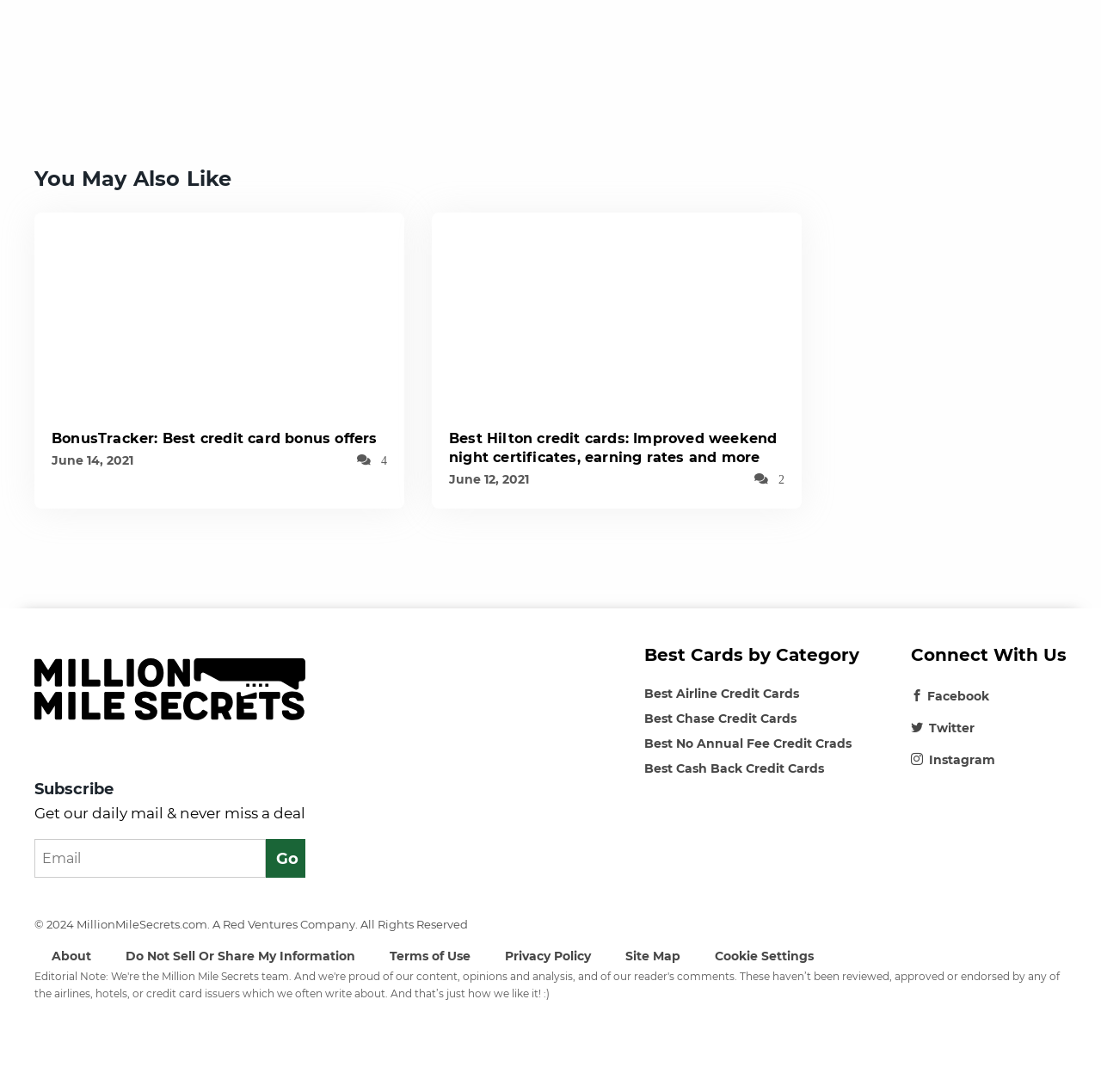Determine the bounding box coordinates of the element's region needed to click to follow the instruction: "Click on the 'Best Airline Credit Cards' link". Provide these coordinates as four float numbers between 0 and 1, formatted as [left, top, right, bottom].

[0.585, 0.628, 0.726, 0.642]